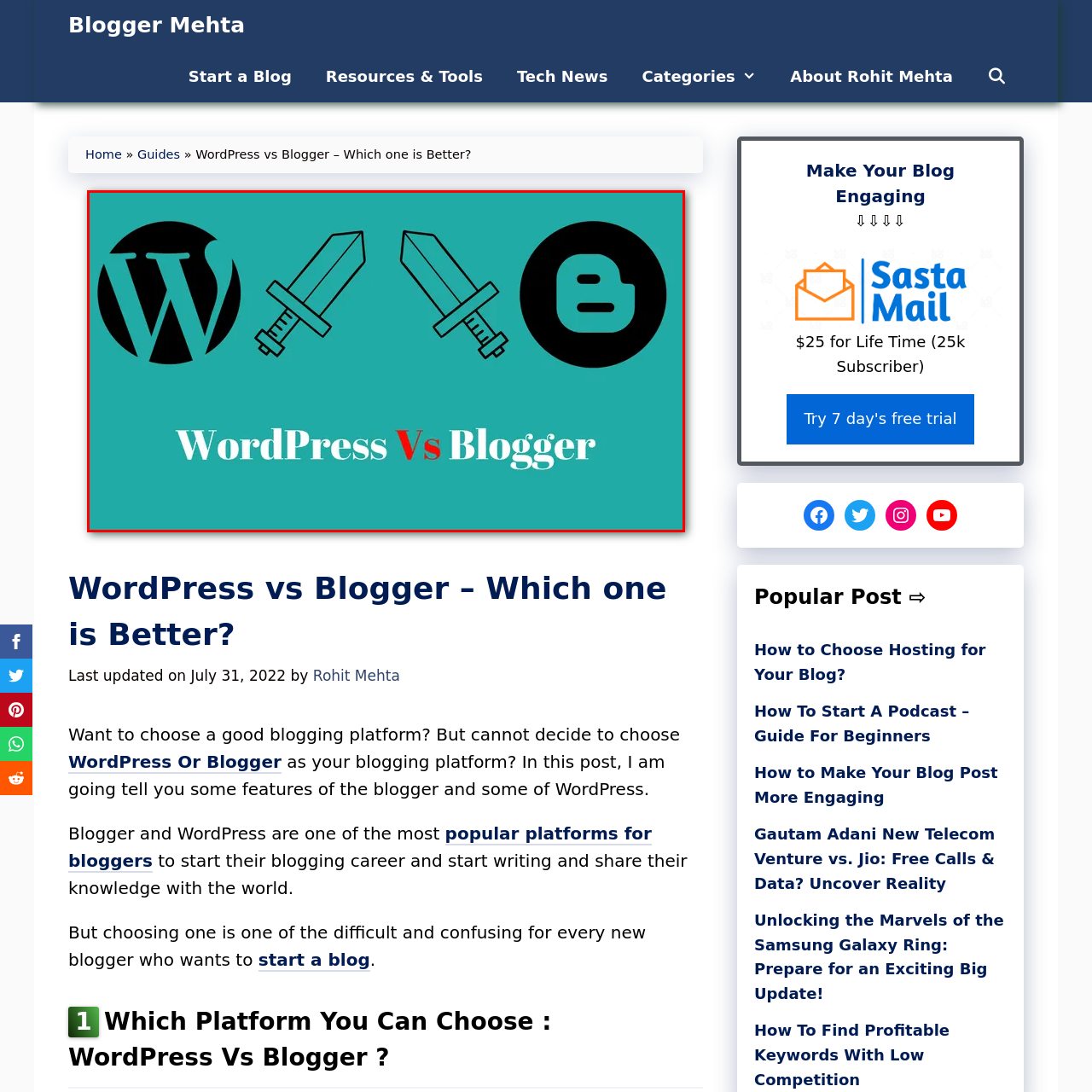Direct your attention to the section outlined in red and answer the following question with a single word or brief phrase: 
What is the color of the 'Vs' in the text?

Red